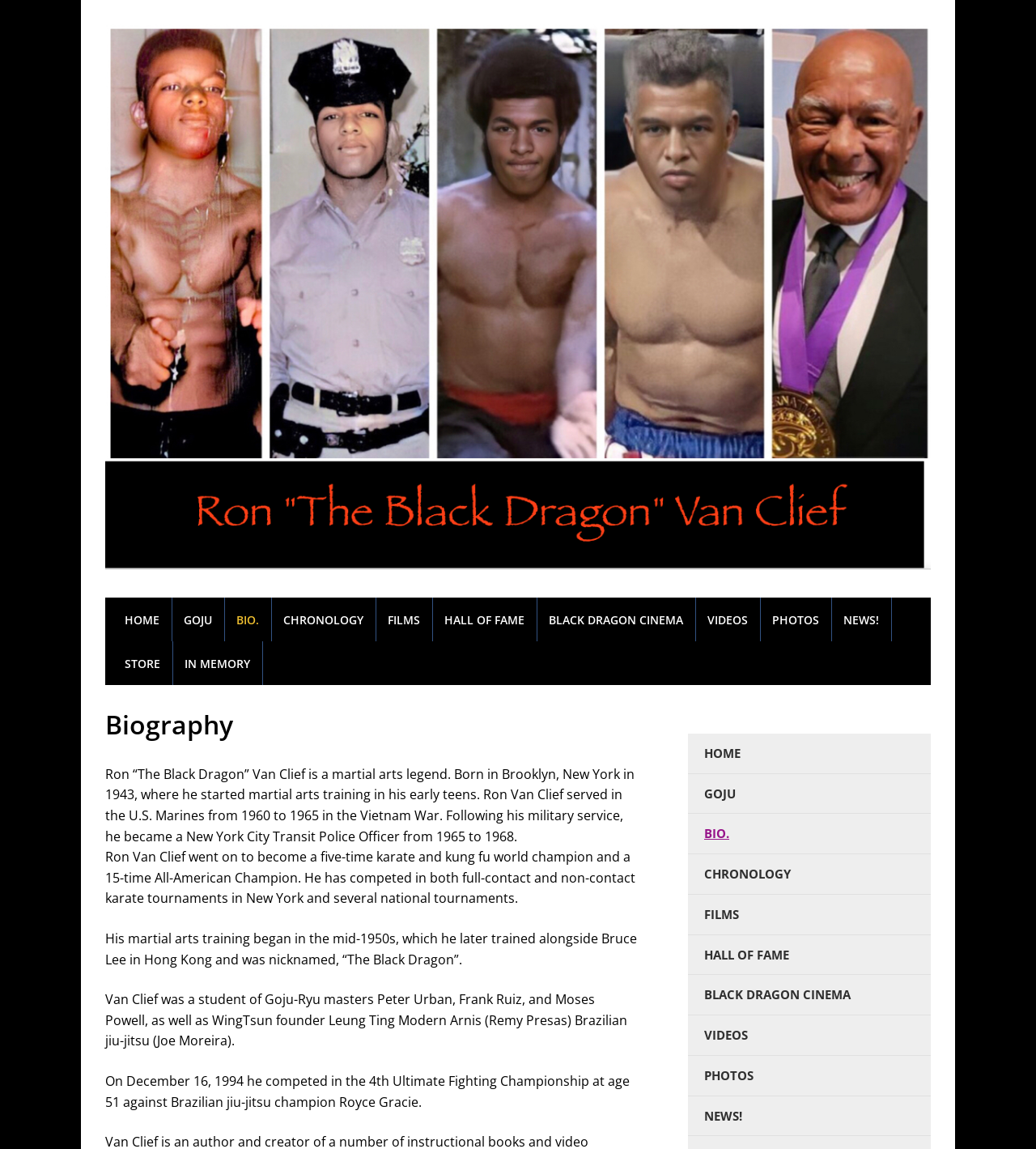What is the name of the martial arts style that Ron Van Clief trained in?
Based on the image, give a one-word or short phrase answer.

Goju-Ryu